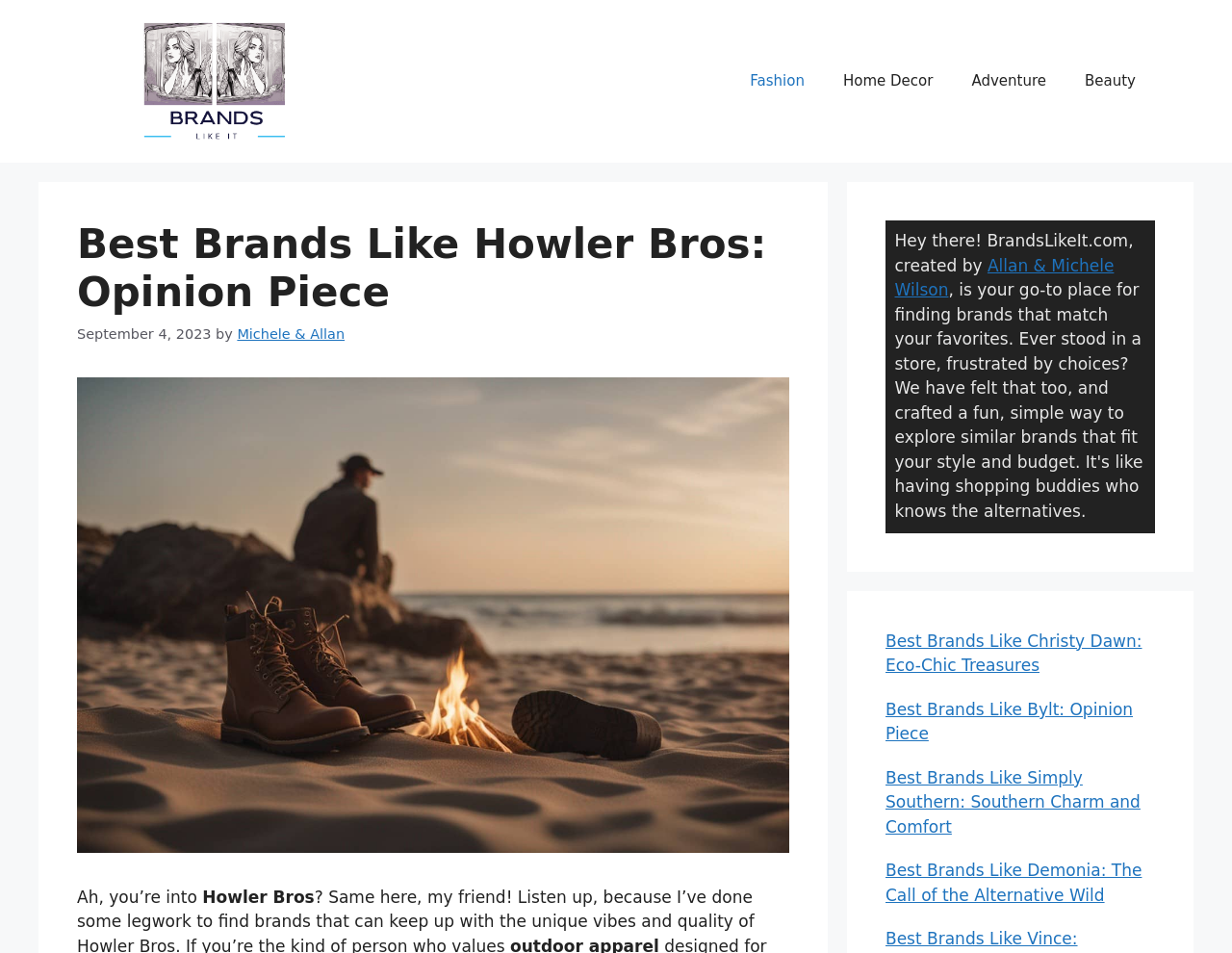Kindly provide the bounding box coordinates of the section you need to click on to fulfill the given instruction: "Check out the 'Home Decor' section".

[0.669, 0.055, 0.773, 0.116]